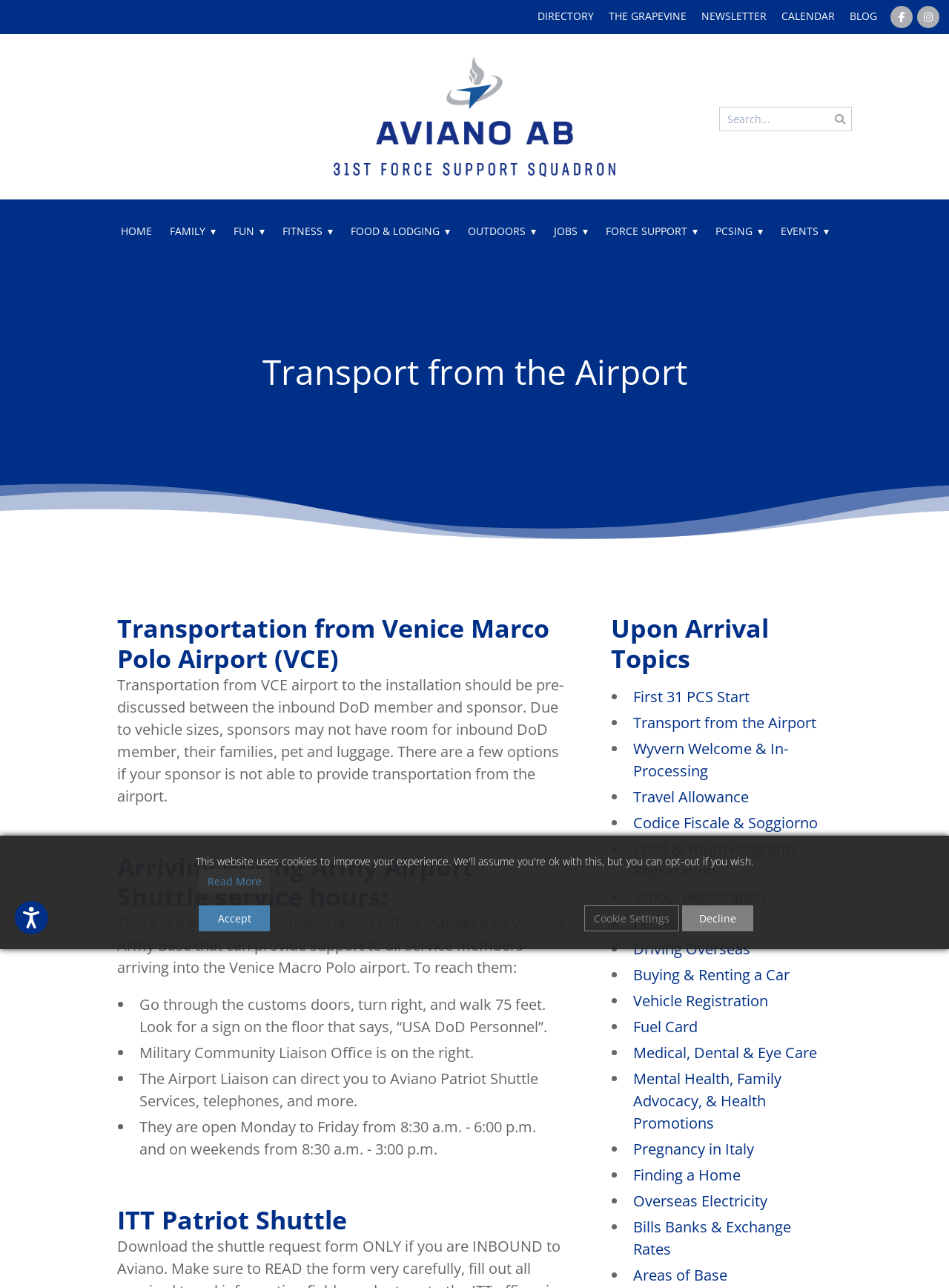Locate the coordinates of the bounding box for the clickable region that fulfills this instruction: "Search for something".

[0.758, 0.083, 0.898, 0.102]